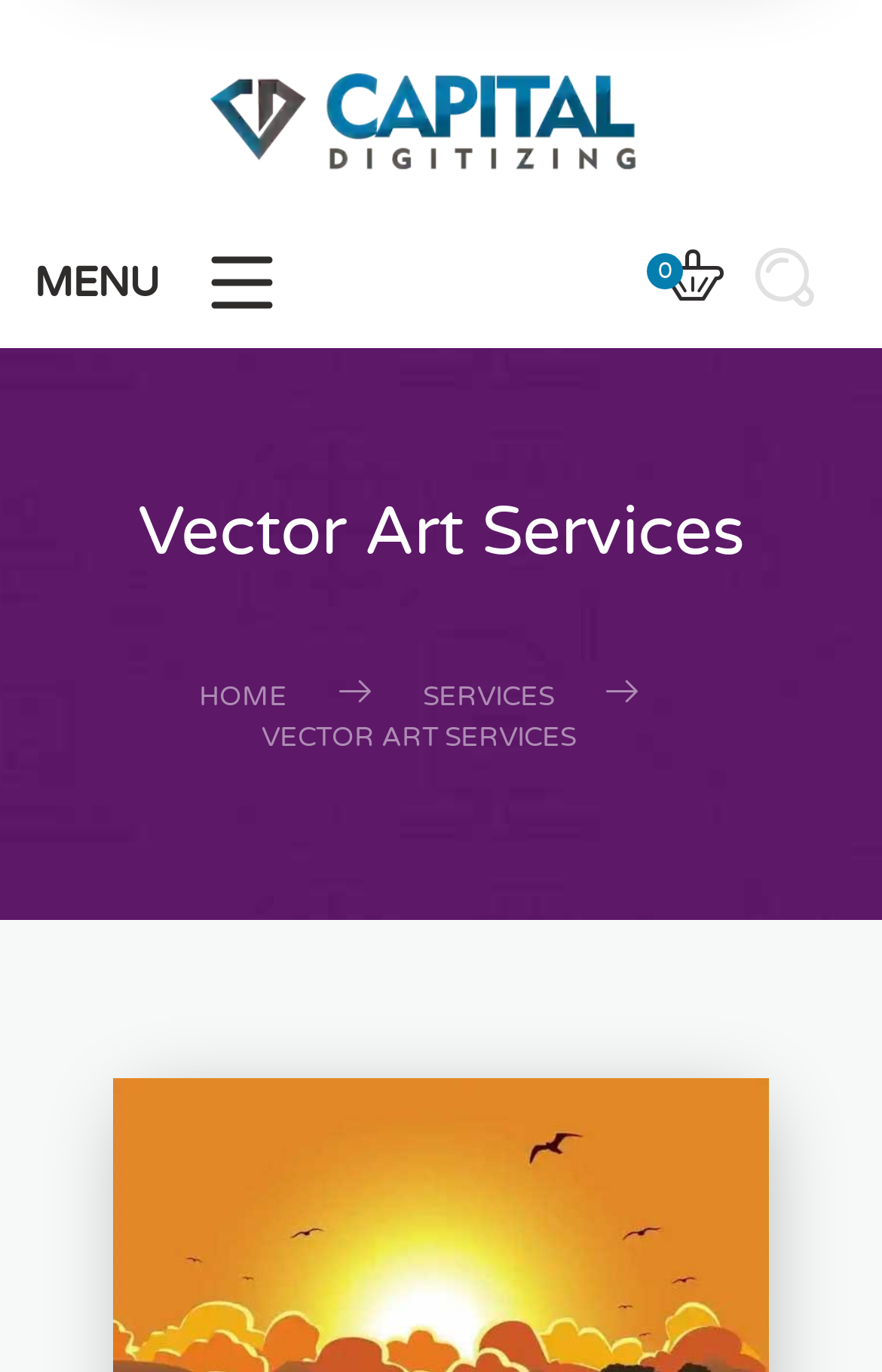What is the first menu item?
Please provide a comprehensive and detailed answer to the question.

The menu items are located at the top of the webpage, and the first item is 'HOME', which is a link element with the text 'HOME'.